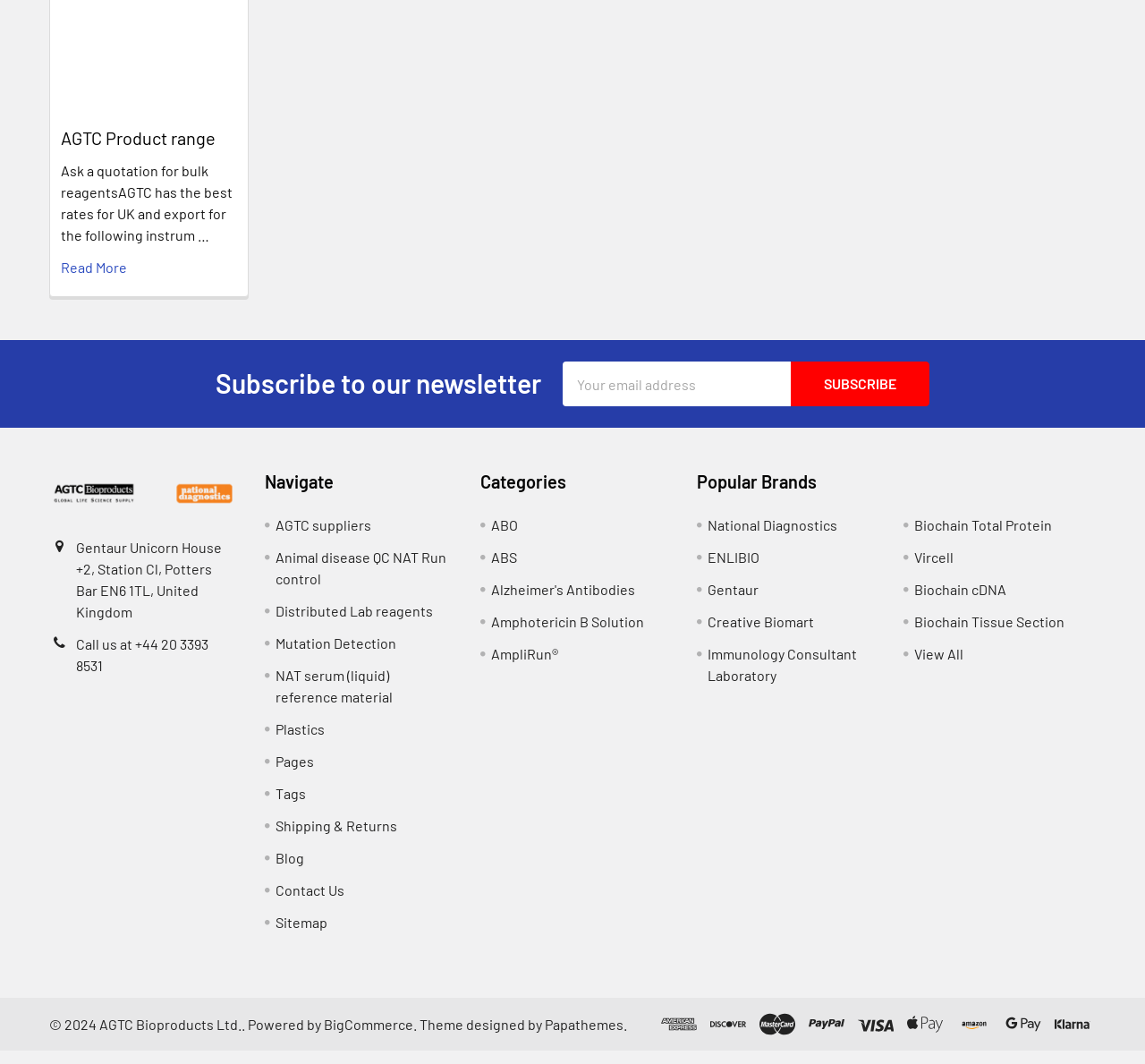What is the company name mentioned in the footer?
Based on the screenshot, respond with a single word or phrase.

AGTC Bioproducts Ltd.